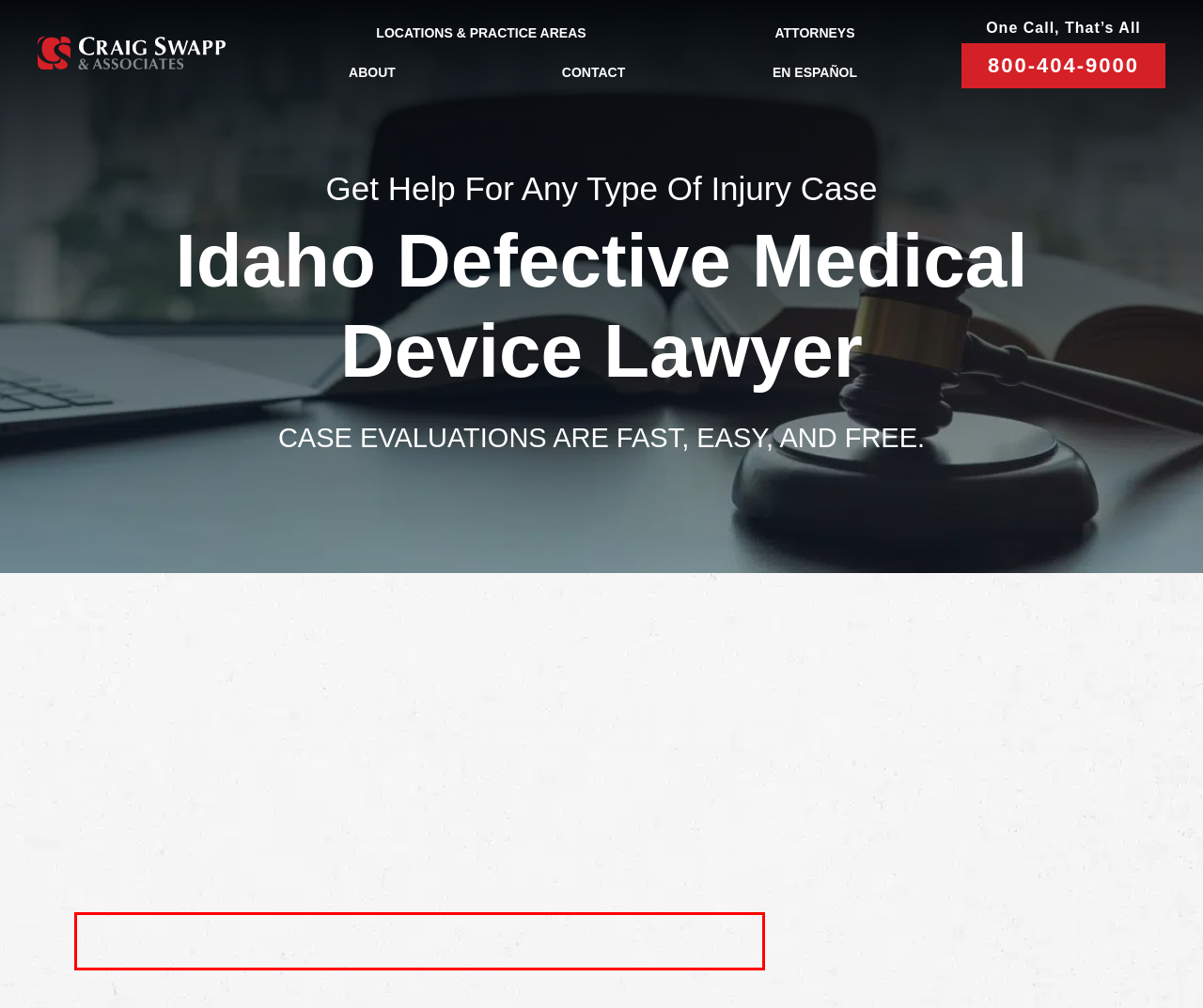Using the provided webpage screenshot, recognize the text content in the area marked by the red bounding box.

When these devices work, they can change lives and can allow people who live in Idaho to experience life to its fullest instead of being limited by medical issues. But, they don’t always work.